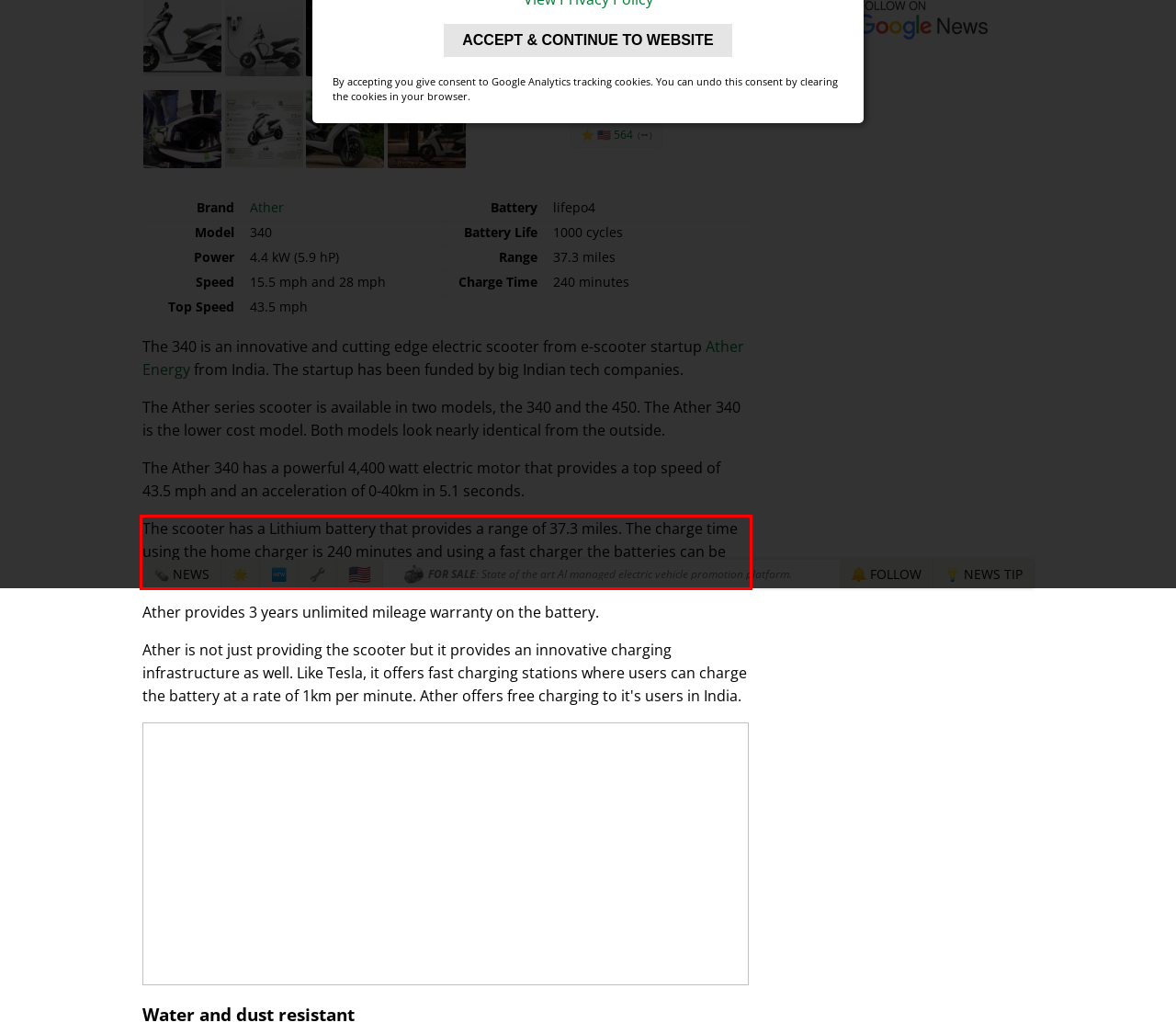Please take the screenshot of the webpage, find the red bounding box, and generate the text content that is within this red bounding box.

The scooter has a Lithium battery that provides a range of 37.3 miles. The charge time using the home charger is 240 minutes and using a fast charger the batteries can be charged for 80% in 1 hour. The battery is rated for 3-4 years or 50,000km.